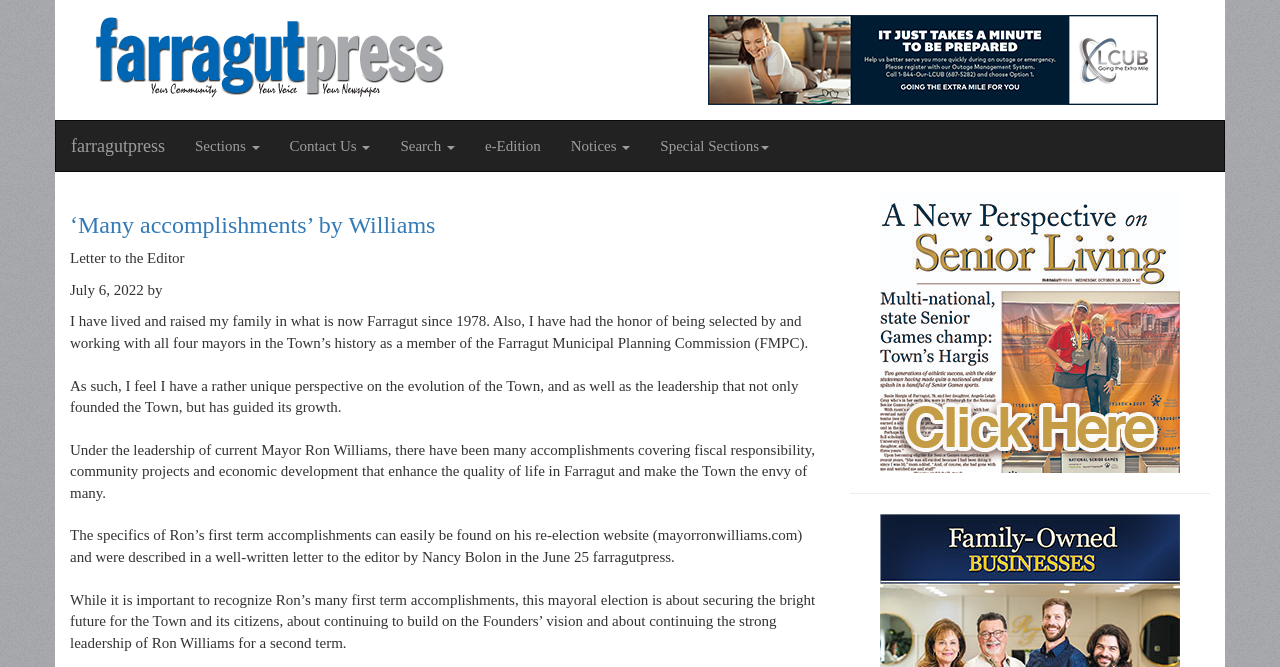Pinpoint the bounding box coordinates for the area that should be clicked to perform the following instruction: "View archives from November 2021".

None